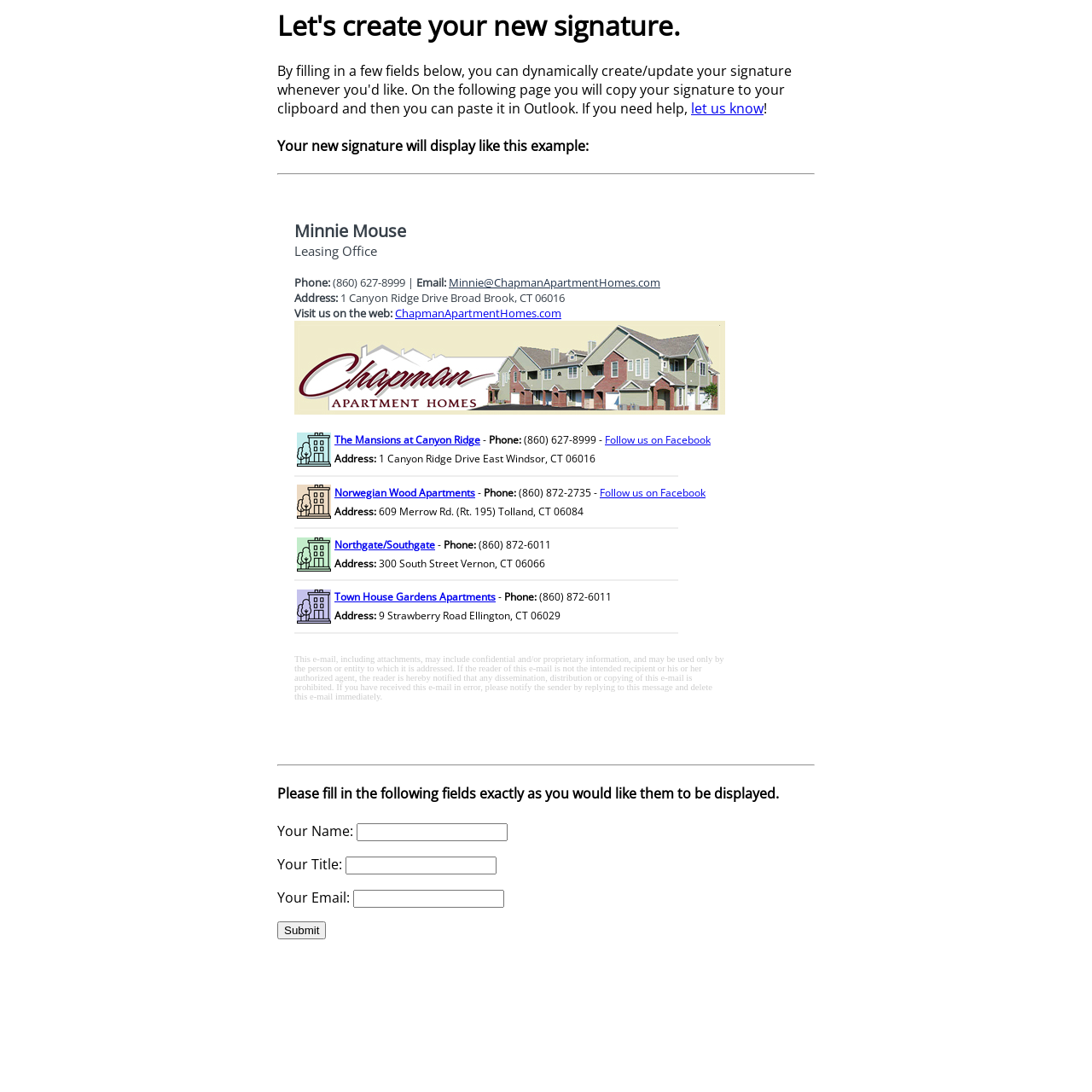Please locate the bounding box coordinates for the element that should be clicked to achieve the following instruction: "Enter your title". Ensure the coordinates are given as four float numbers between 0 and 1, i.e., [left, top, right, bottom].

[0.316, 0.784, 0.455, 0.801]